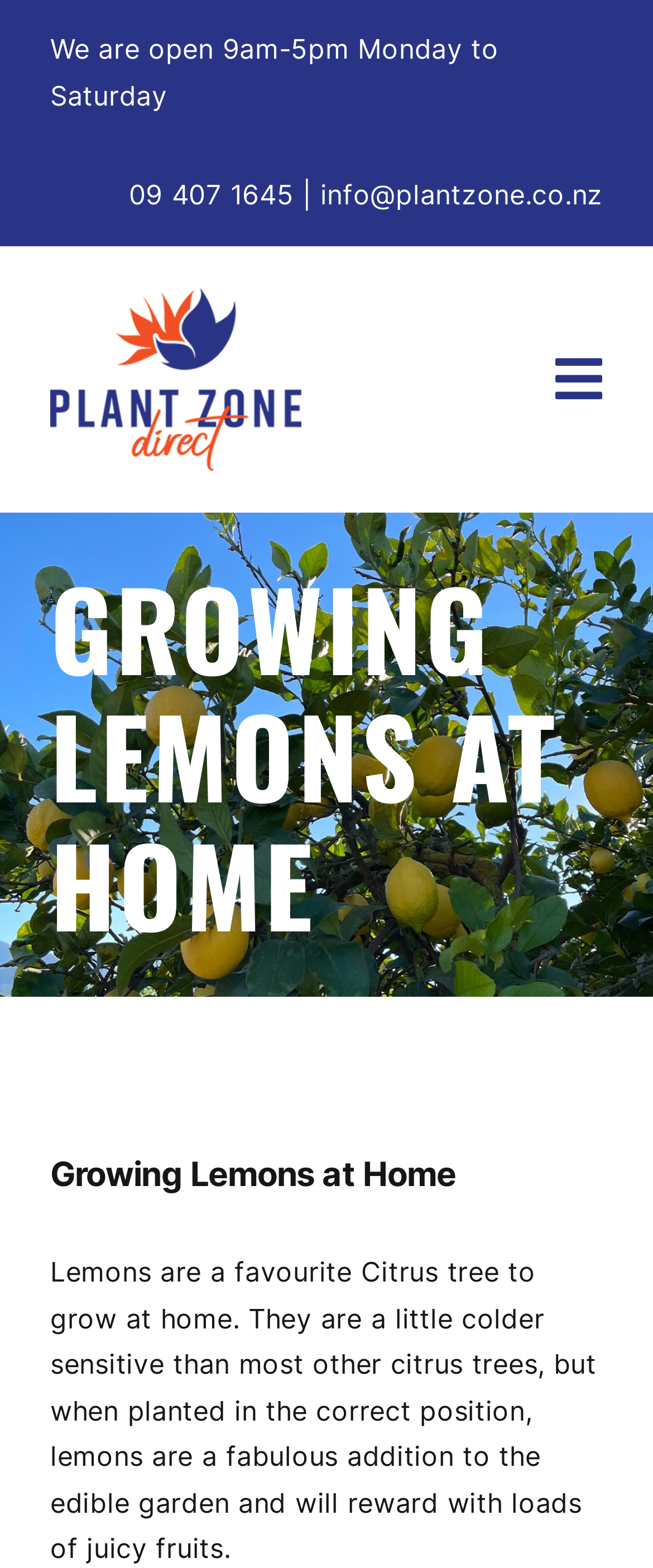Please give a succinct answer using a single word or phrase:
What is the contact phone number of Plant Zone Direct?

09 407 1645